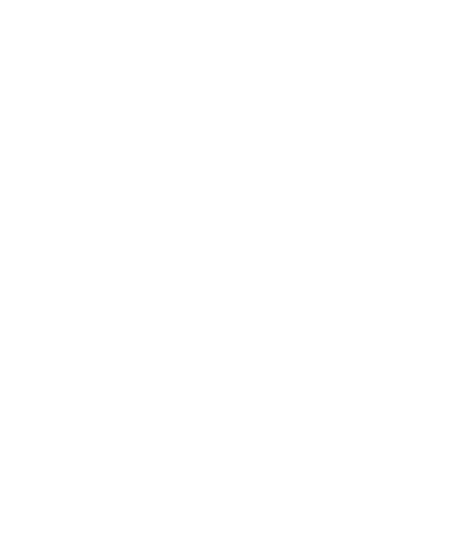What is the minimum order value for free shipping?
Look at the image and respond with a one-word or short-phrase answer.

$100